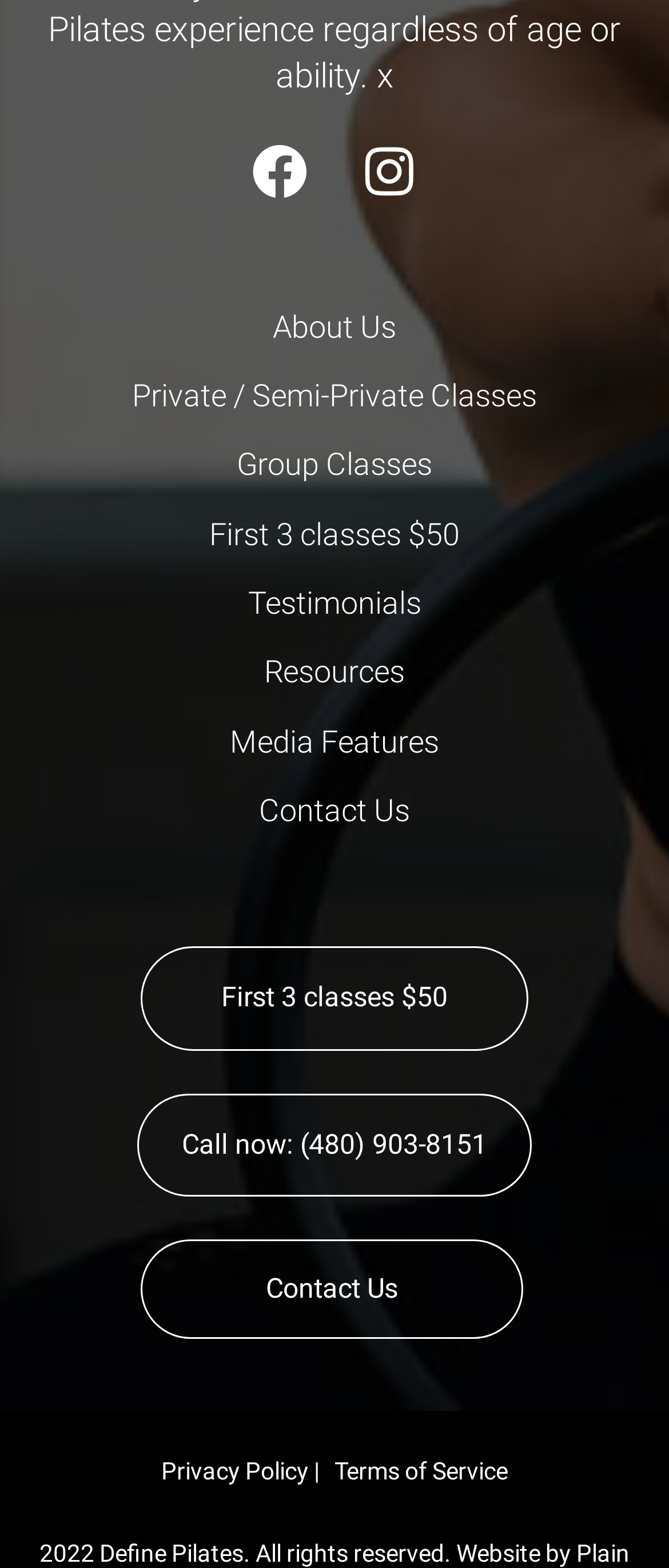Identify the bounding box coordinates of the clickable region to carry out the given instruction: "Get in touch with Define Pilates".

[0.21, 0.791, 0.782, 0.854]